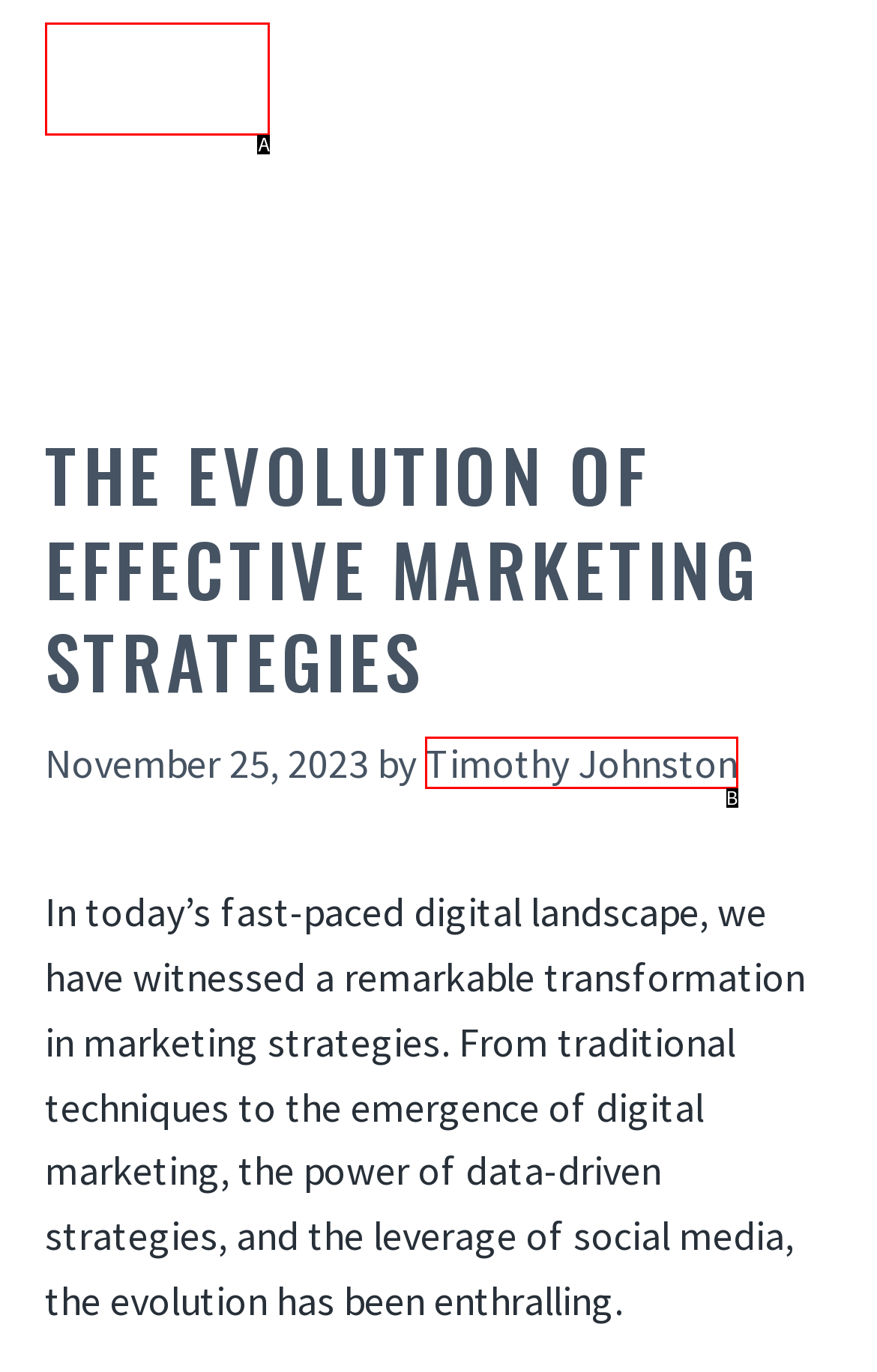Based on the element description: Timothy Johnston, choose the best matching option. Provide the letter of the option directly.

B